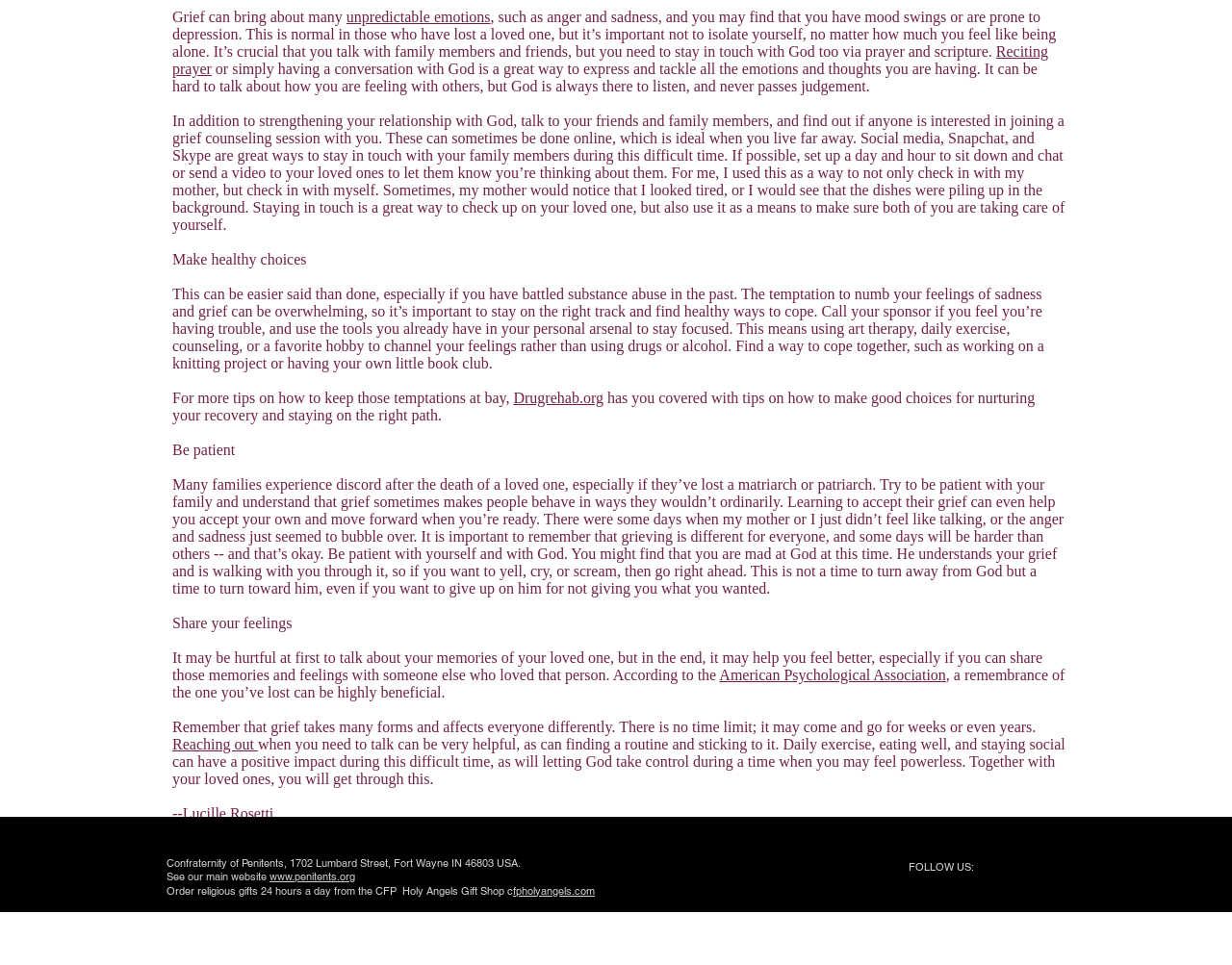Locate the bounding box of the user interface element based on this description: "American Psychological Association".

[0.584, 0.691, 0.768, 0.708]